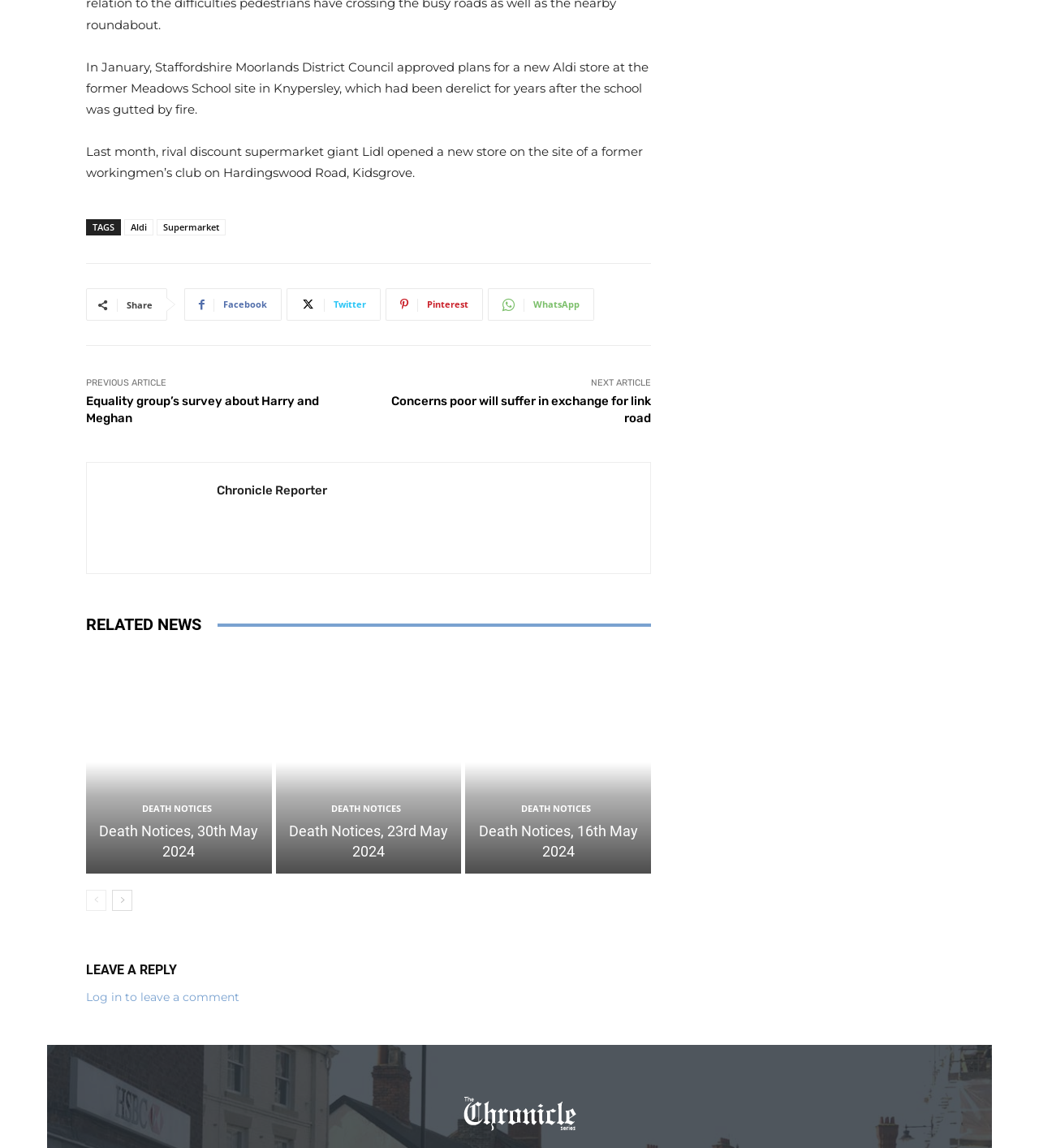What is the function of the 'Share' button?
Provide a detailed answer to the question using information from the image.

The 'Share' button is accompanied by links to various social media platforms, such as Facebook, Twitter, and Pinterest. This suggests that the 'Share' button allows users to share the article on these platforms.